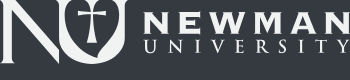What is the inspiration behind Newman University?
Give a single word or phrase answer based on the content of the image.

St. John Henry Newman